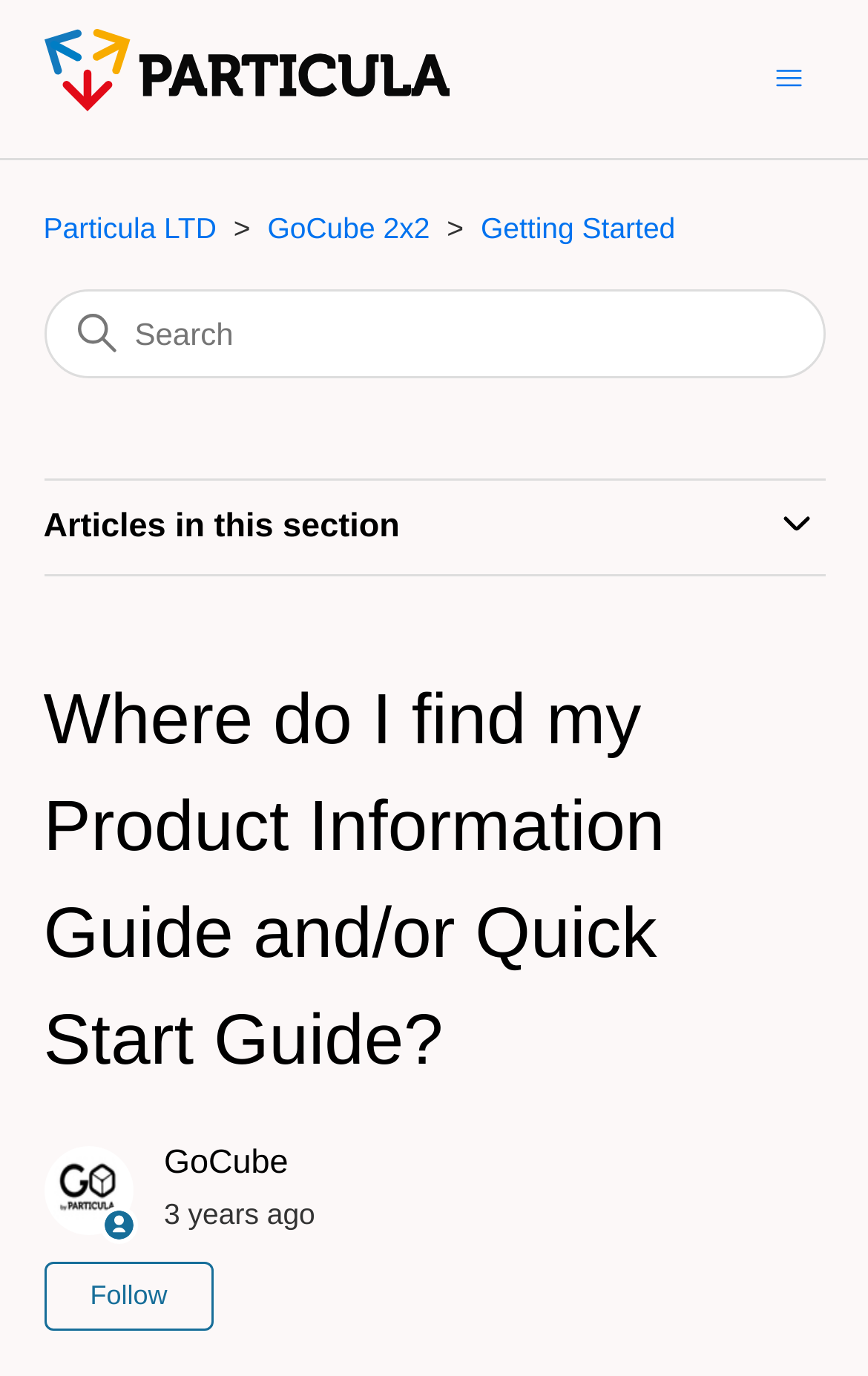Using the format (top-left x, top-left y, bottom-right x, bottom-right y), provide the bounding box coordinates for the described UI element. All values should be floating point numbers between 0 and 1: aria-label="Toggle navigation menu"

[0.891, 0.042, 0.924, 0.07]